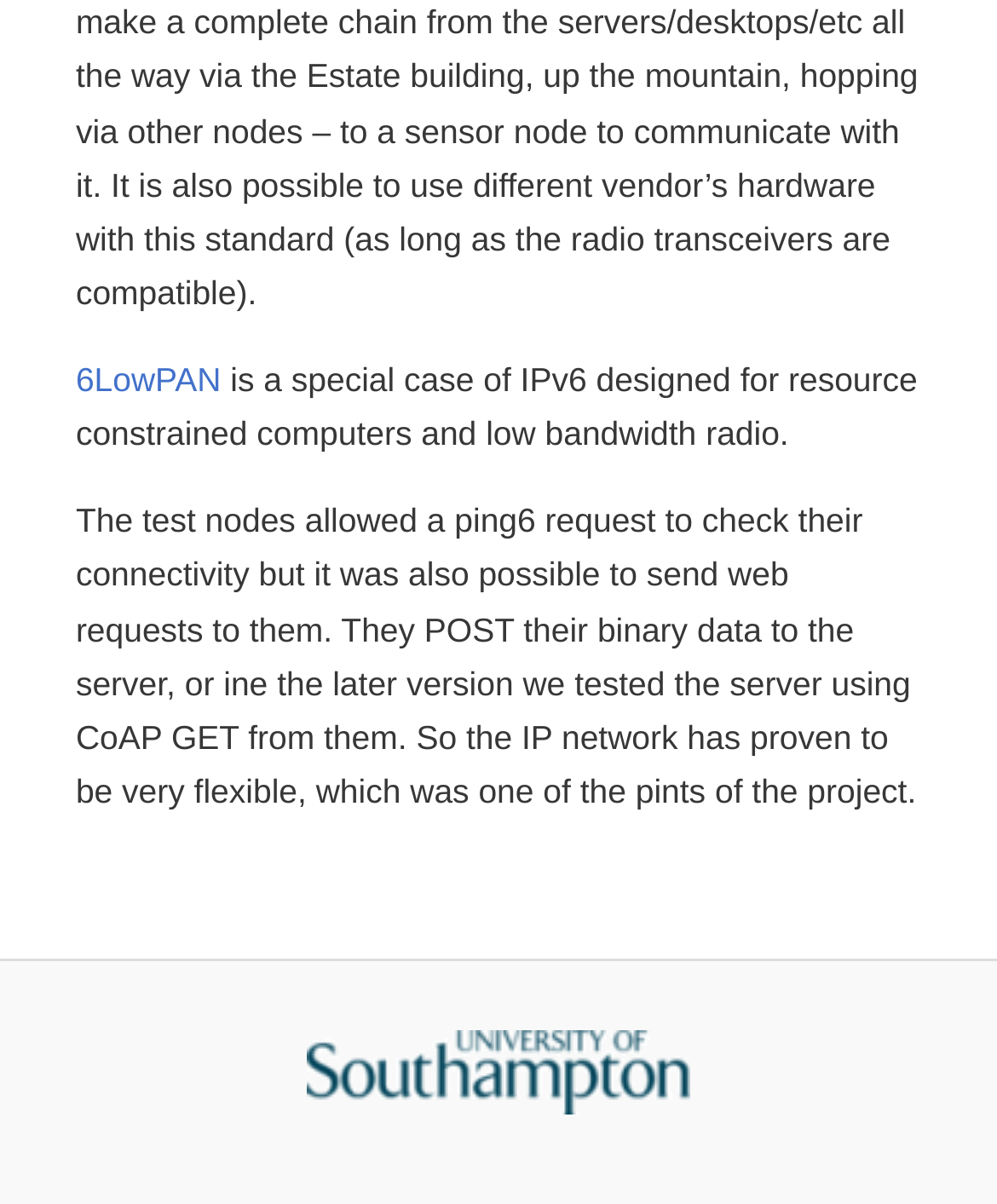Using the provided description: "alt="UoS Logo"", find the bounding box coordinates of the corresponding UI element. The output should be four float numbers between 0 and 1, in the format [left, top, right, bottom].

[0.308, 0.902, 0.692, 0.931]